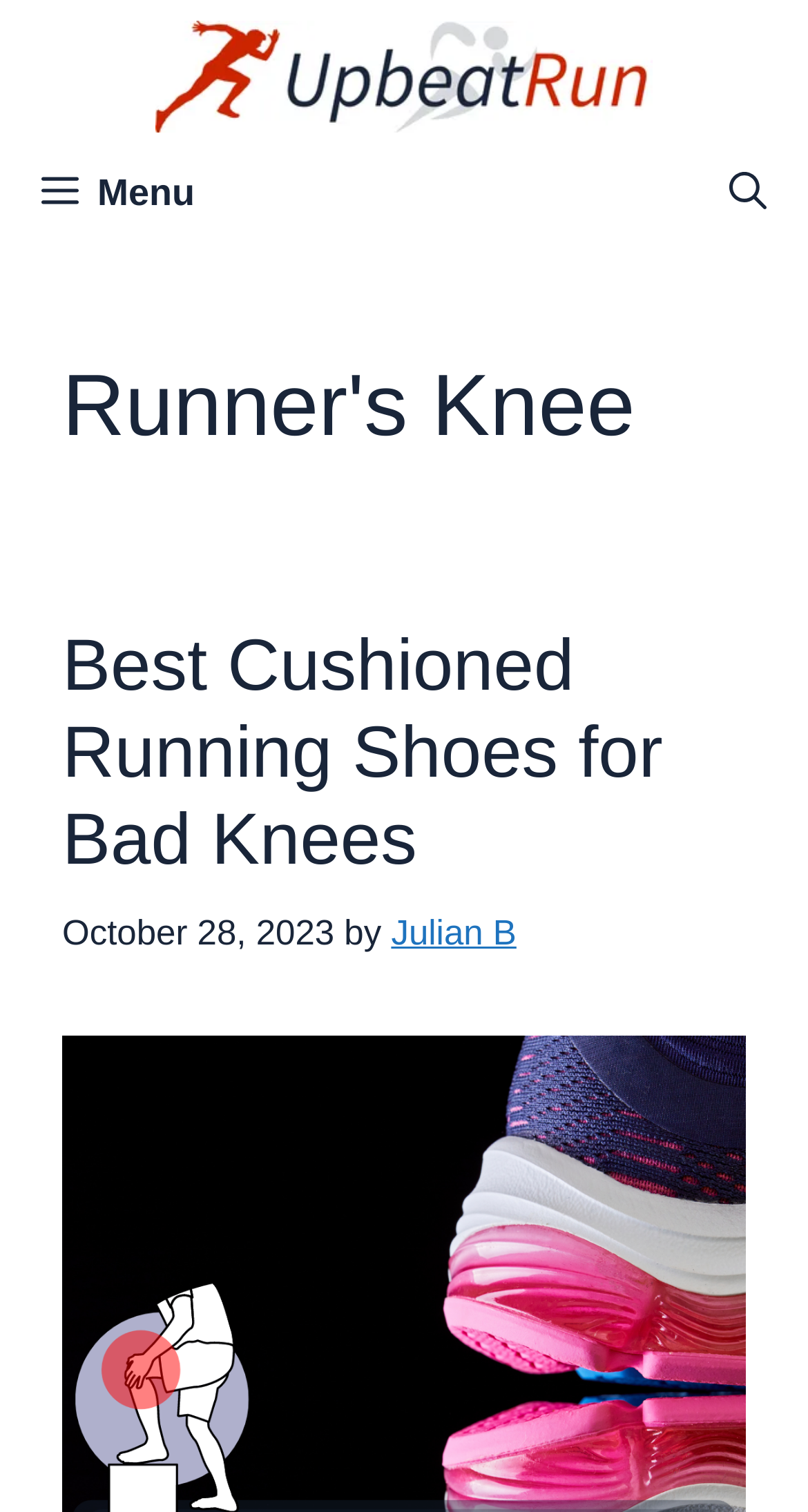Find the bounding box of the web element that fits this description: "aria-label="Open Search Bar"".

[0.851, 0.09, 1.0, 0.166]